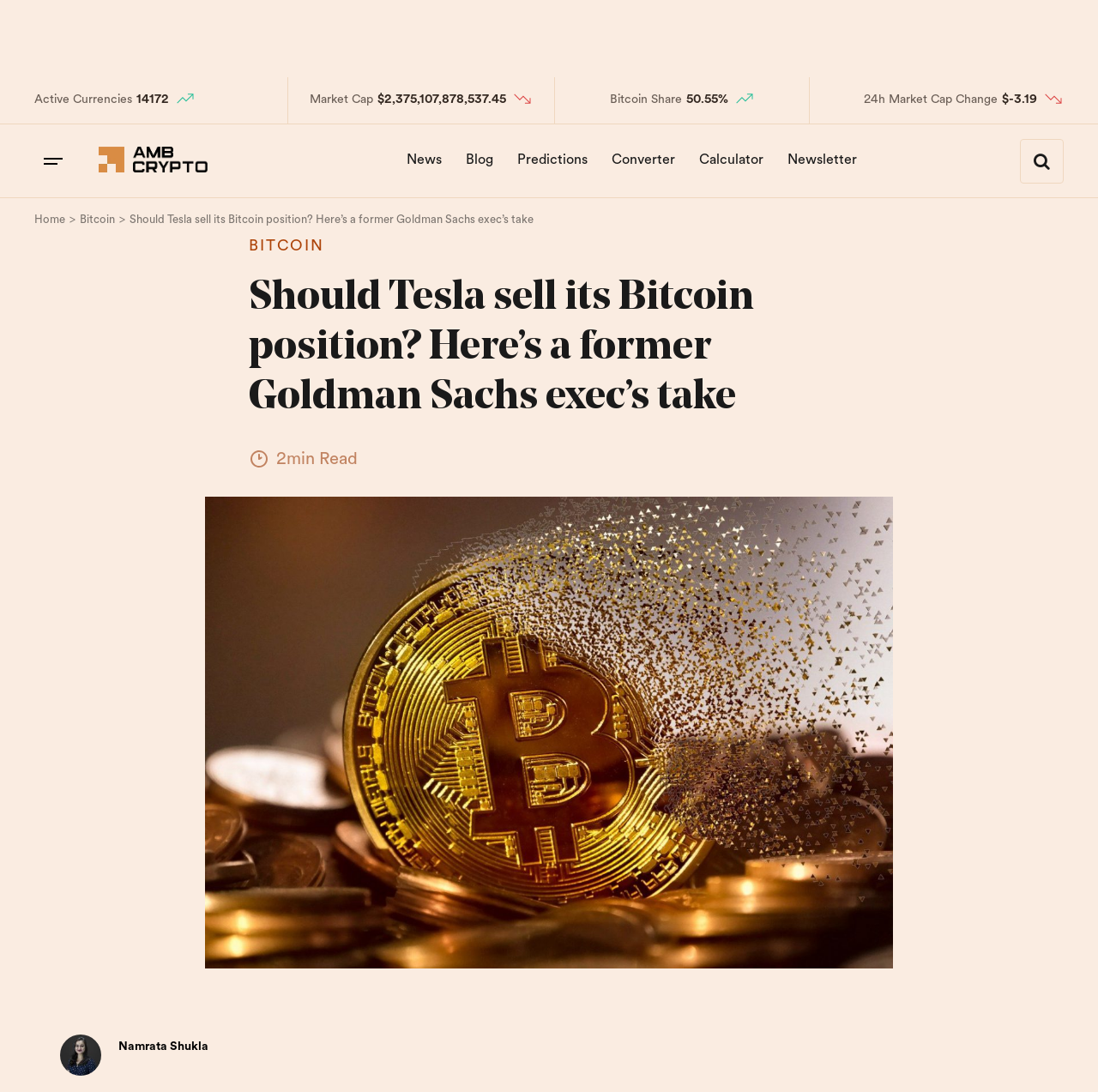What is the market capitalization of Bitcoin?
Look at the screenshot and provide an in-depth answer.

I found the market capitalization of Bitcoin by looking at the section that lists various metrics about Bitcoin, including 'Active Currencies', 'Market Cap', and 'Bitcoin Share'. The 'Market Cap' section displays the value '$2,375,107,878,537.45', which is the market capitalization of Bitcoin.